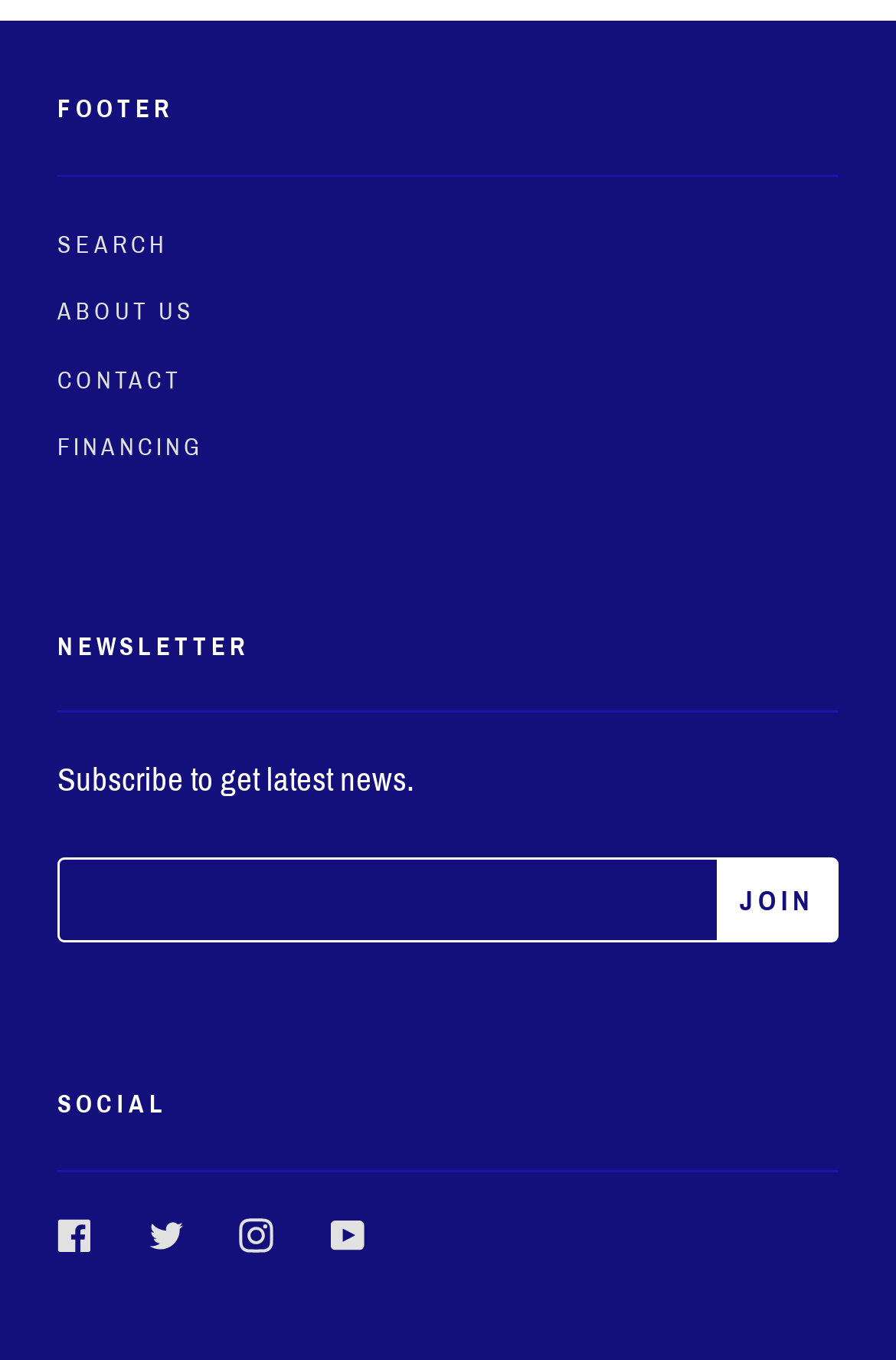Determine the bounding box coordinates of the section to be clicked to follow the instruction: "Subscribe to the newsletter". The coordinates should be given as four float numbers between 0 and 1, formatted as [left, top, right, bottom].

[0.8, 0.638, 0.933, 0.686]